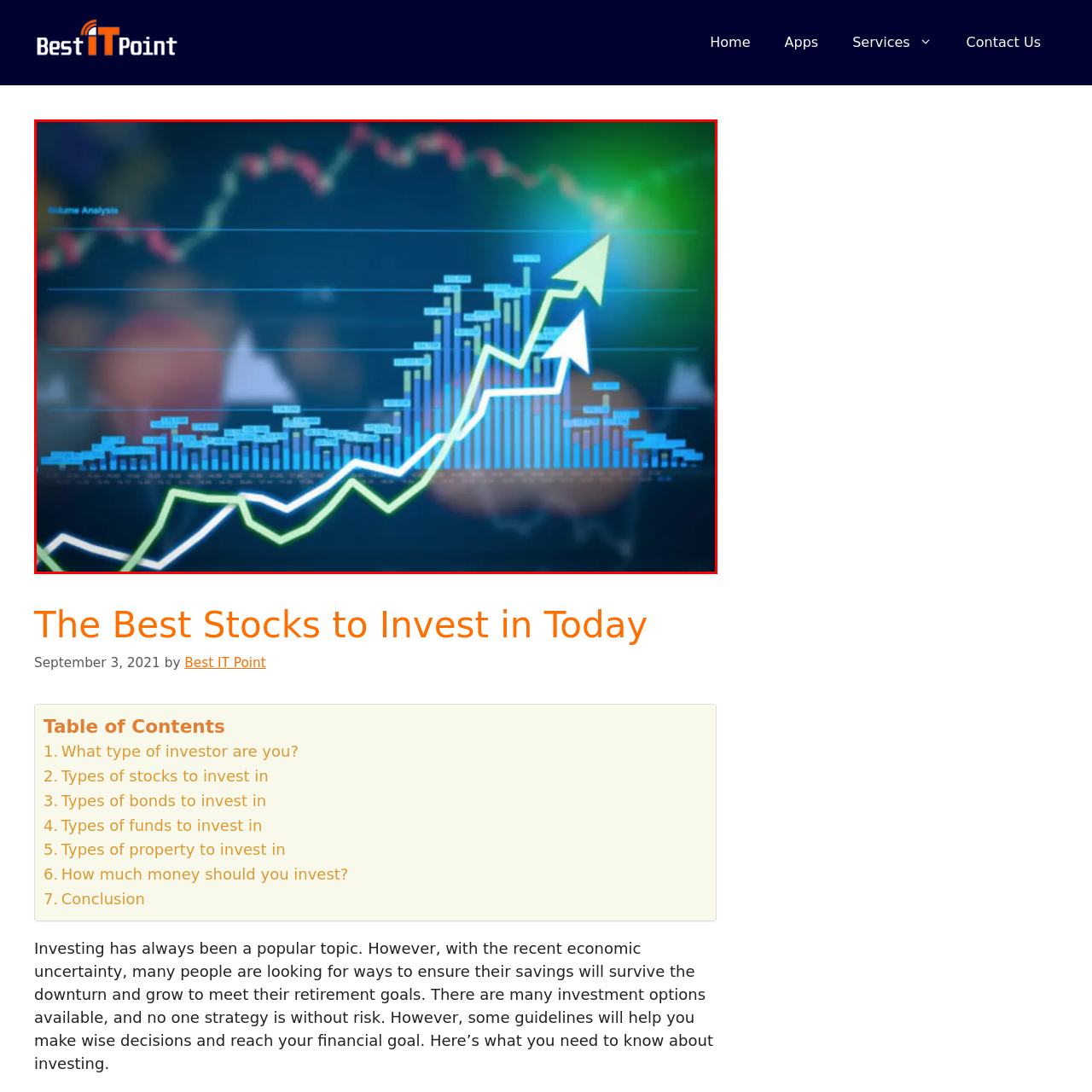Thoroughly describe the contents of the image enclosed in the red rectangle.

The image displays a dynamic financial graphic showcasing market trends and stock performance analysis. In the foreground, two ascending line graphs, one in blue and another in green, illustrate significant upward movement in stock values. The blue bars represent trading volume over time, while the green and white lines indicate price trends. A hint of red lines in the background suggests fluctuations or corrections, adding depth to the analysis. The top left corner features the label “Volume Analysis,” emphasizing the focus on trading activity. Overall, the design conveys a sense of growth and investment potential, aligning with the broader theme of identifying the best stocks to invest in today.